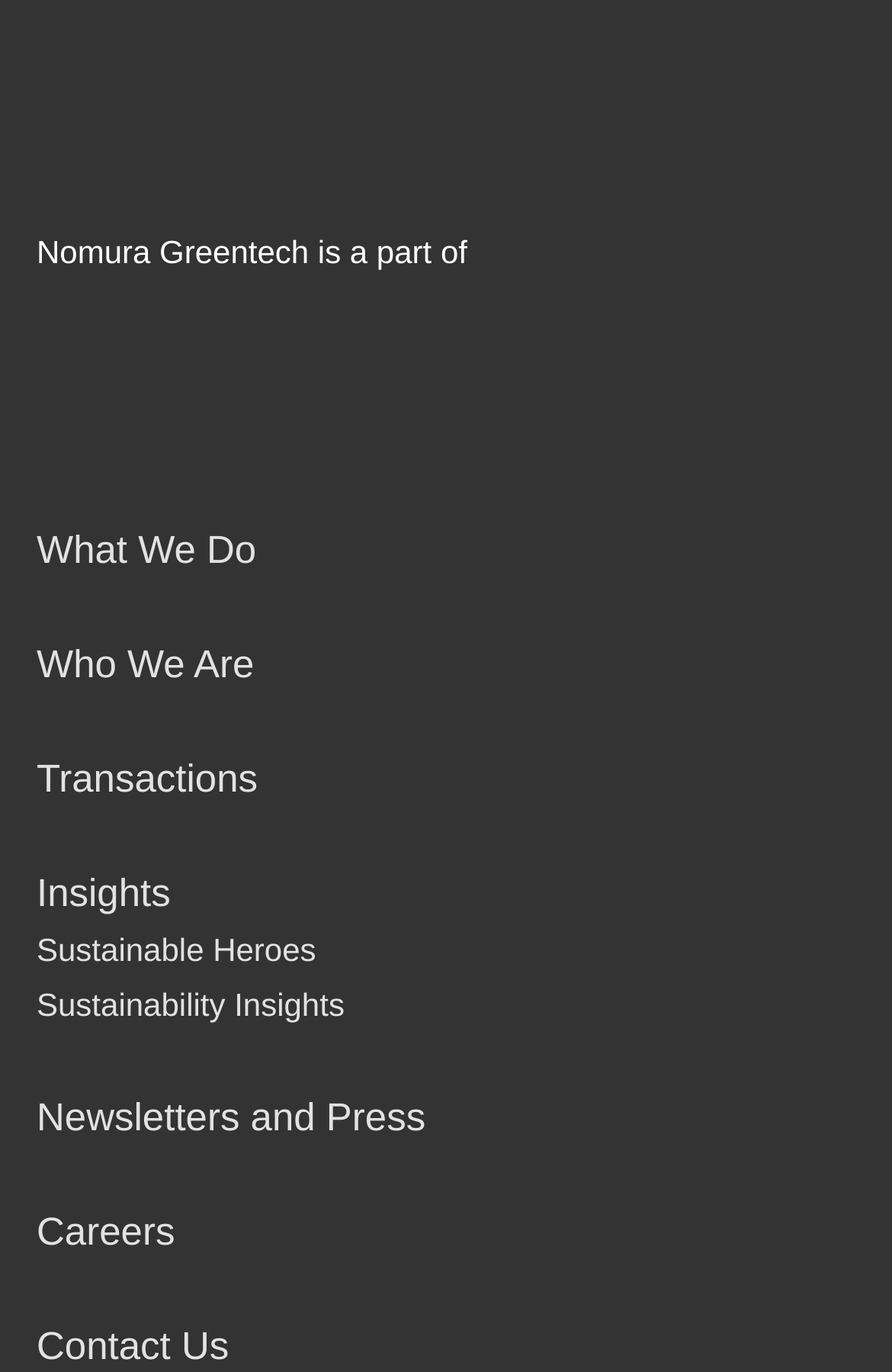What is the name of the company?
Please give a detailed and elaborate answer to the question based on the image.

The company name can be found in the static text element 'Nomura Greentech is a part of' which is located at the top of the webpage.